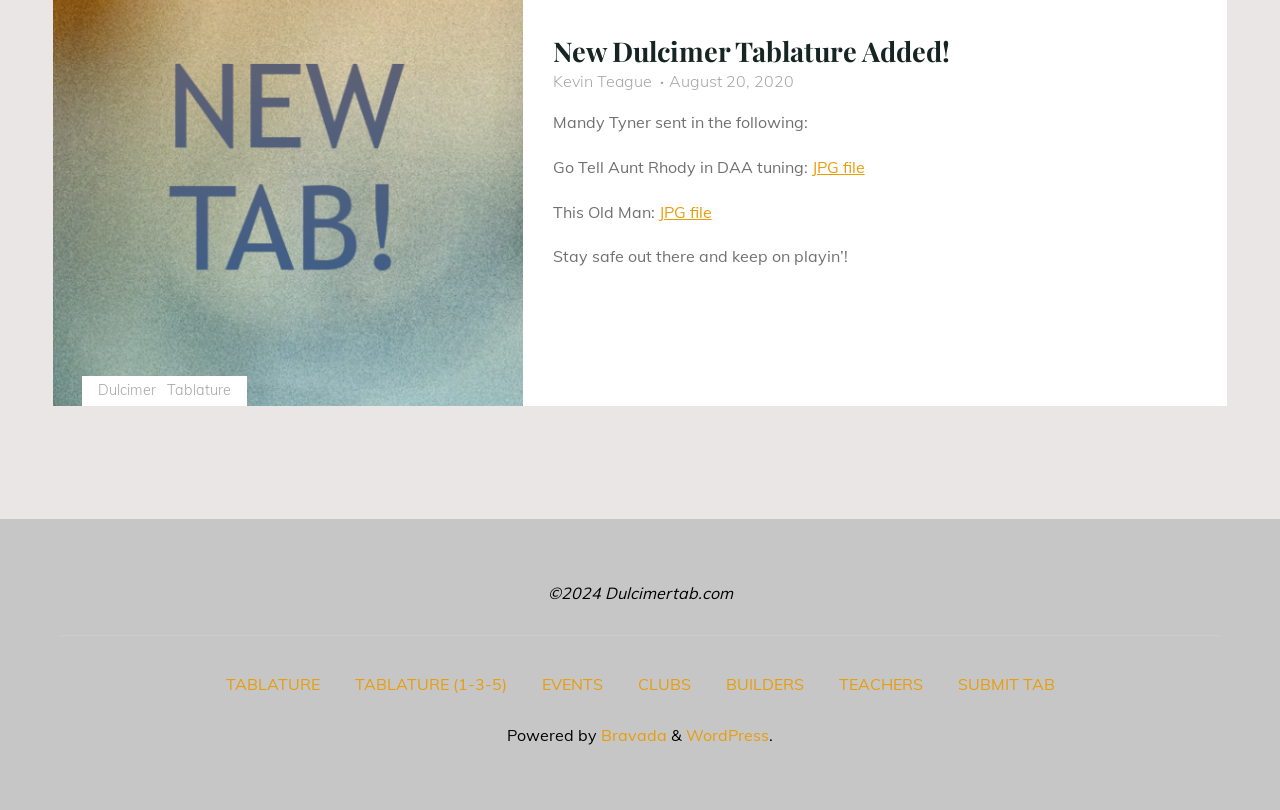Predict the bounding box for the UI component with the following description: "New Dulcimer Tablature Added!".

[0.432, 0.04, 0.742, 0.085]